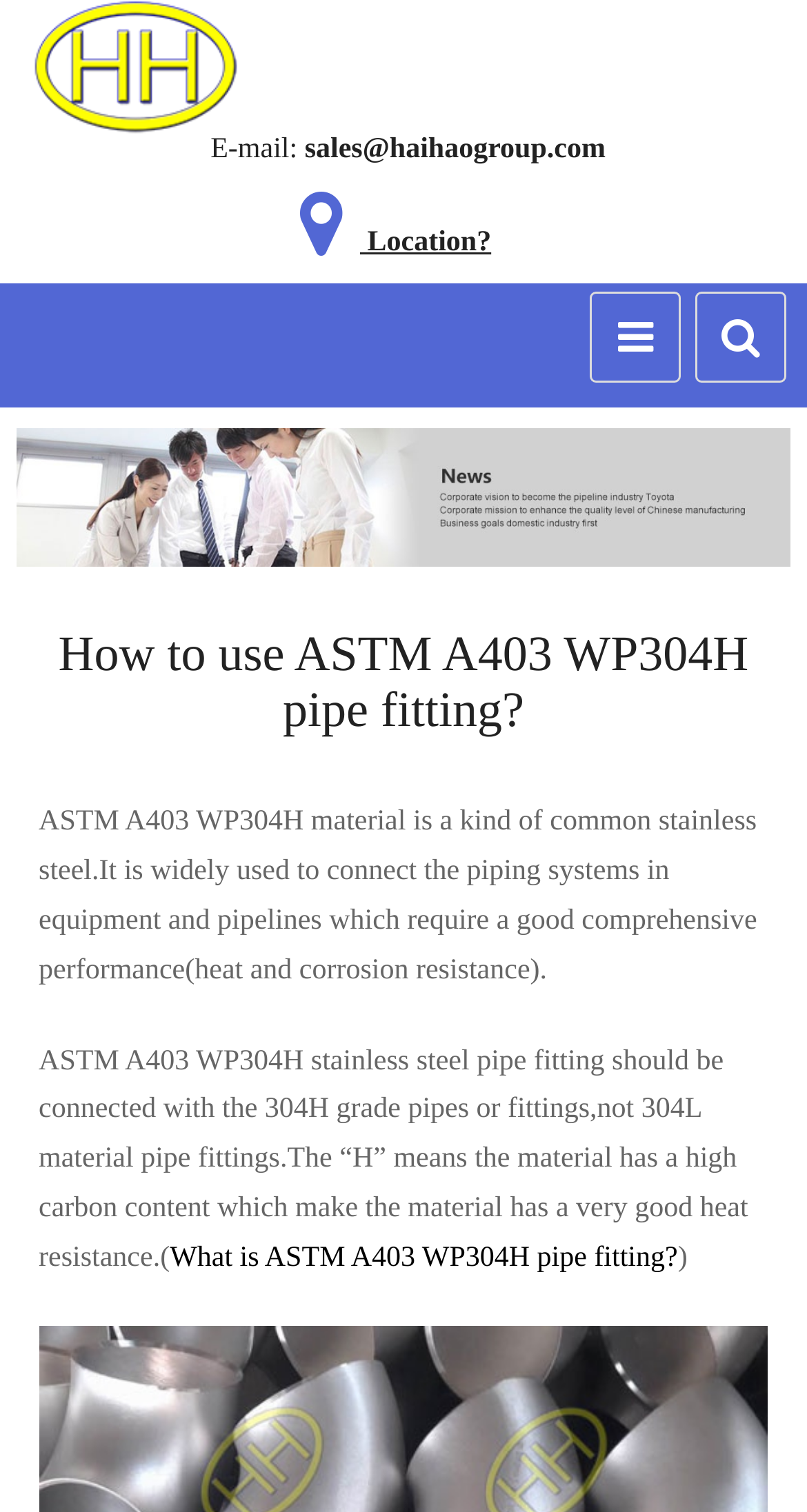Please provide a detailed answer to the question below based on the screenshot: 
What is the email address for contact?

The email address for contact is provided on the webpage, which is sales@haihaogroup.com.